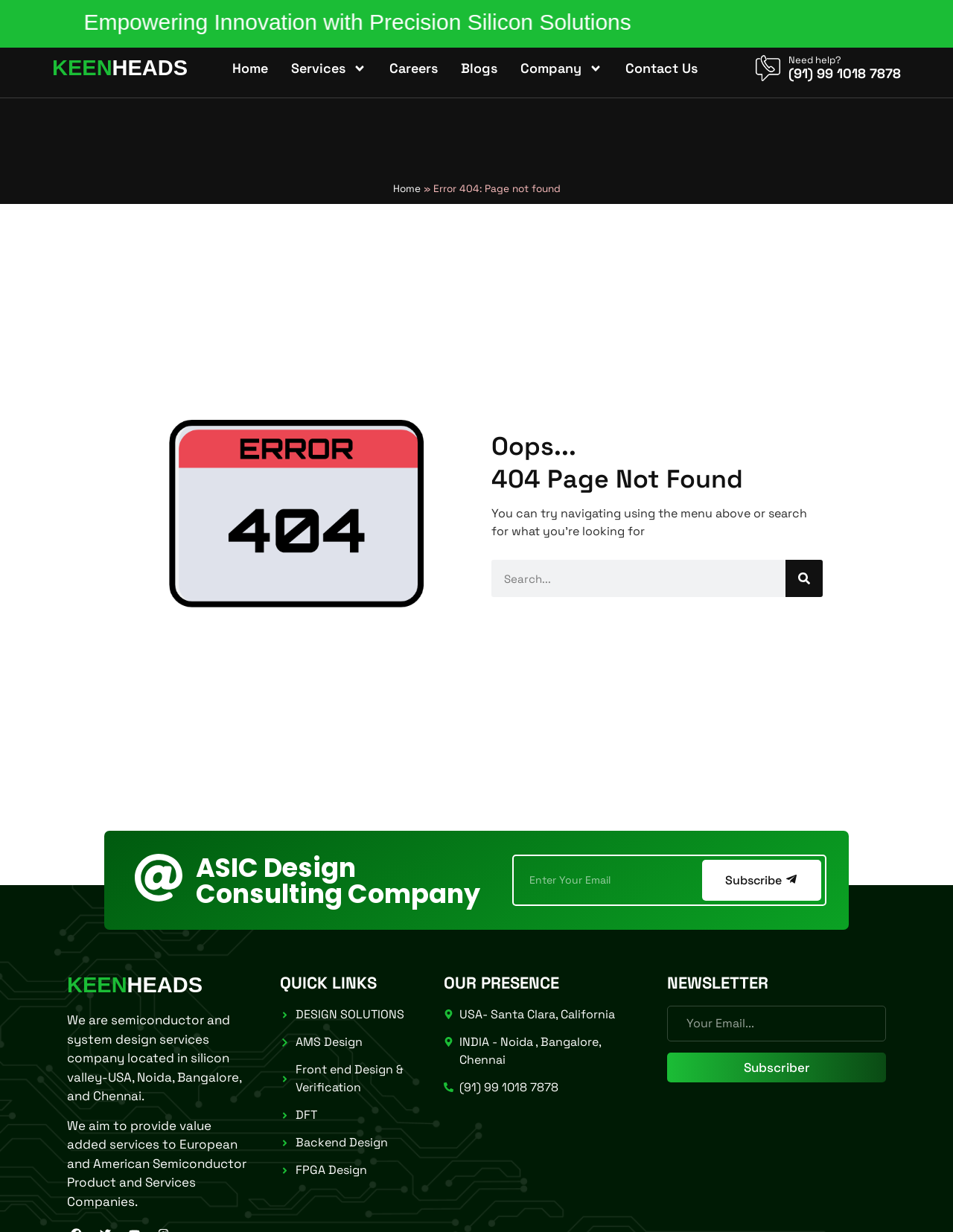Locate the UI element described by Subscriber in the provided webpage screenshot. Return the bounding box coordinates in the format (top-left x, top-left y, bottom-right x, bottom-right y), ensuring all values are between 0 and 1.

[0.7, 0.855, 0.93, 0.879]